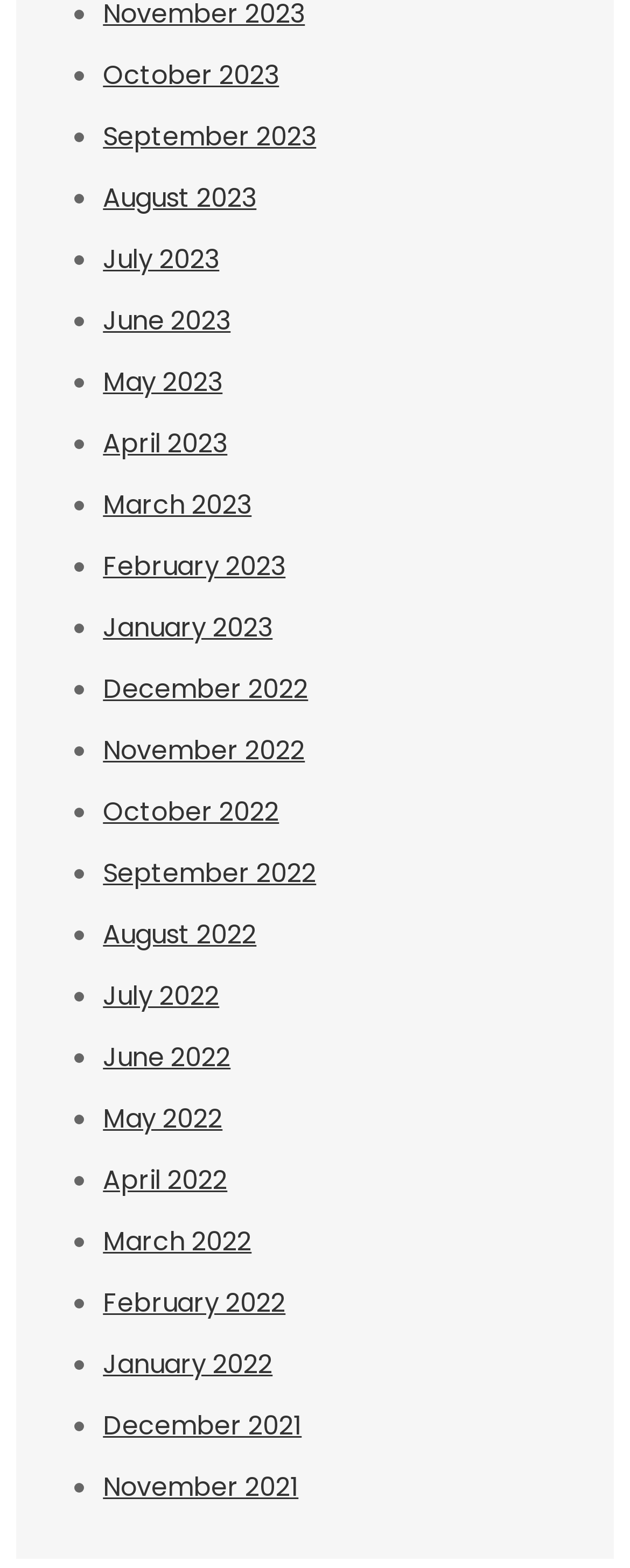Determine the bounding box coordinates of the target area to click to execute the following instruction: "View September 2022."

[0.163, 0.545, 0.502, 0.569]